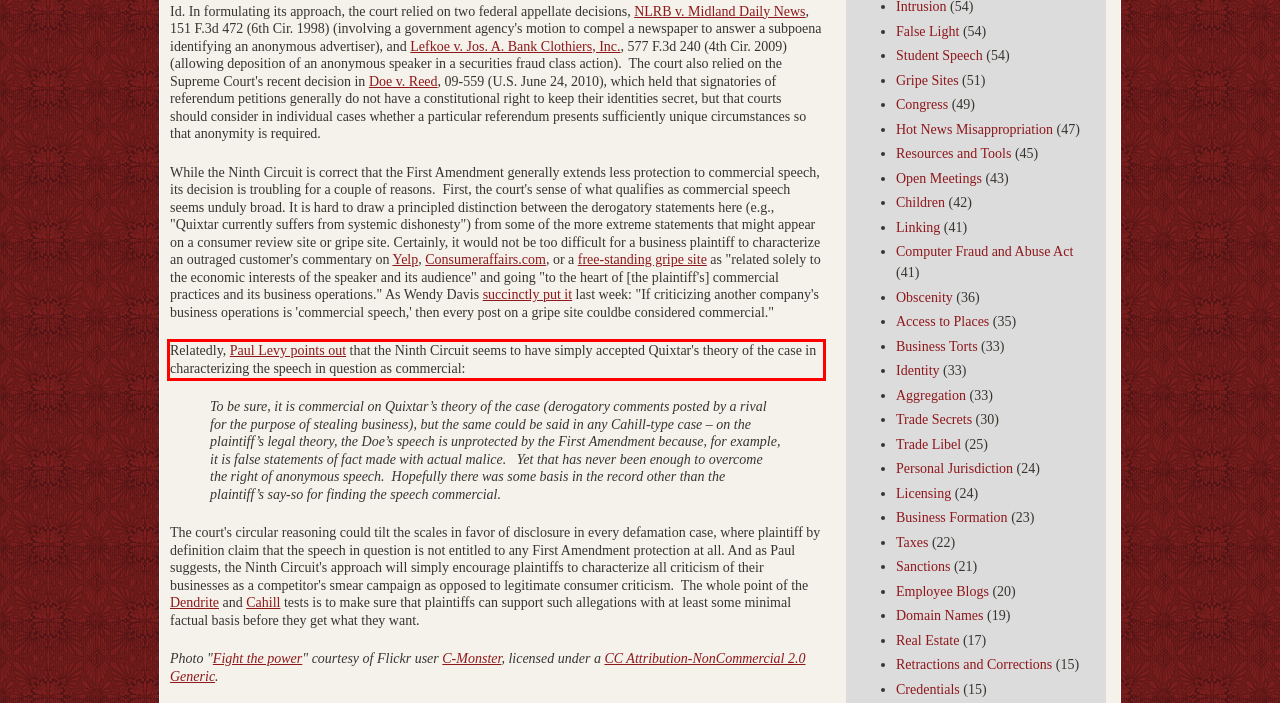Please analyze the provided webpage screenshot and perform OCR to extract the text content from the red rectangle bounding box.

Relatedly, Paul Levy points out that the Ninth Circuit seems to have simply accepted Quixtar's theory of the case in characterizing the speech in question as commercial: